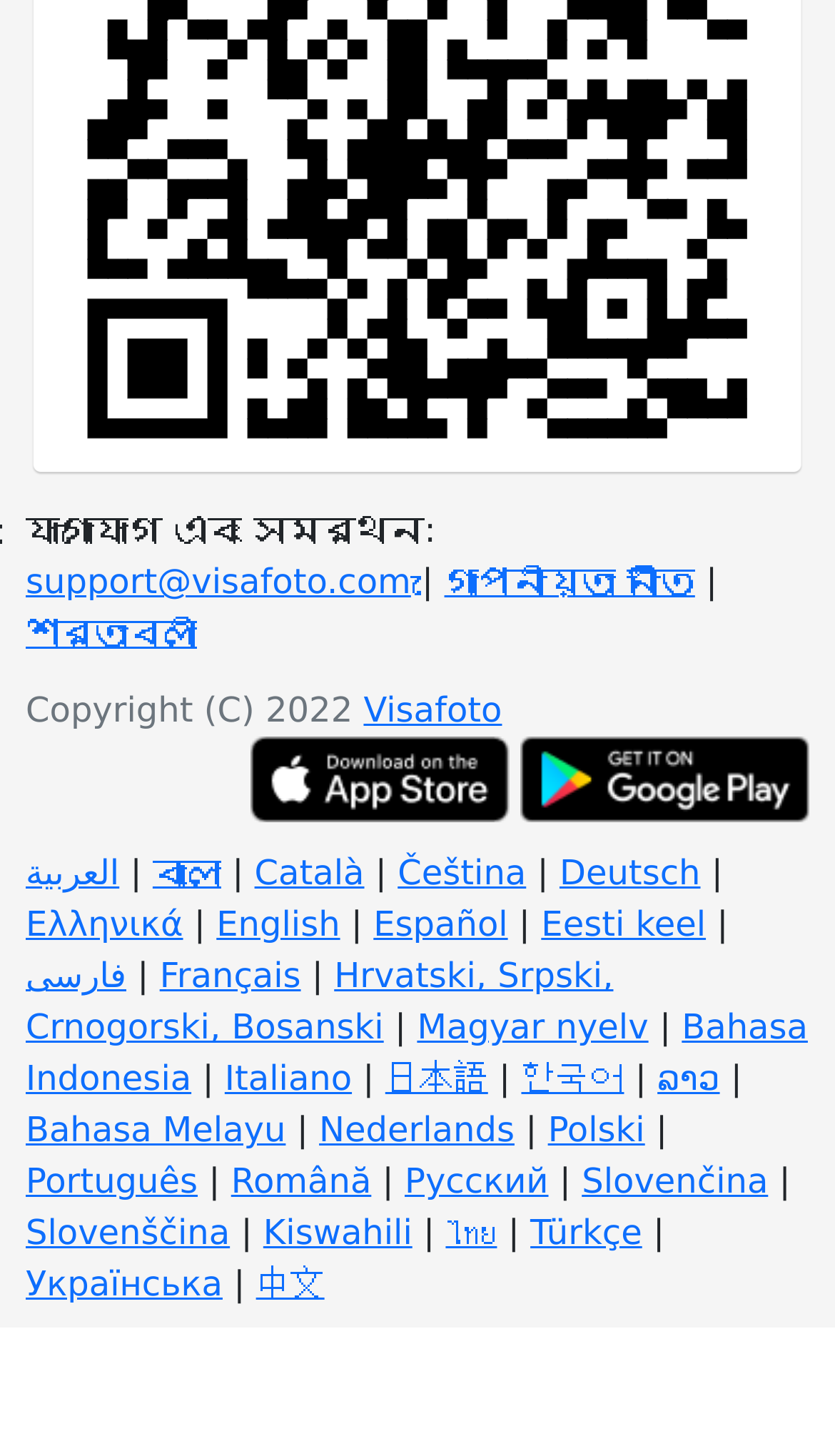Can you find the bounding box coordinates for the element that needs to be clicked to execute this instruction: "Enter your full name in the text box"? The coordinates should be given as four float numbers between 0 and 1, i.e., [left, top, right, bottom].

None